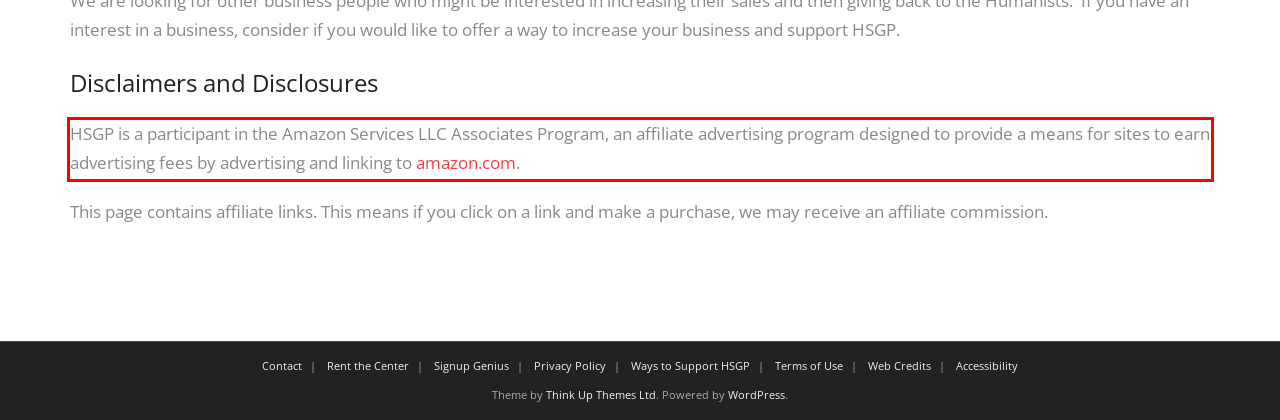Identify and extract the text within the red rectangle in the screenshot of the webpage.

HSGP is a participant in the Amazon Services LLC Associates Program, an affiliate advertising program designed to provide a means for sites to earn advertising fees by advertising and linking to amazon.com.